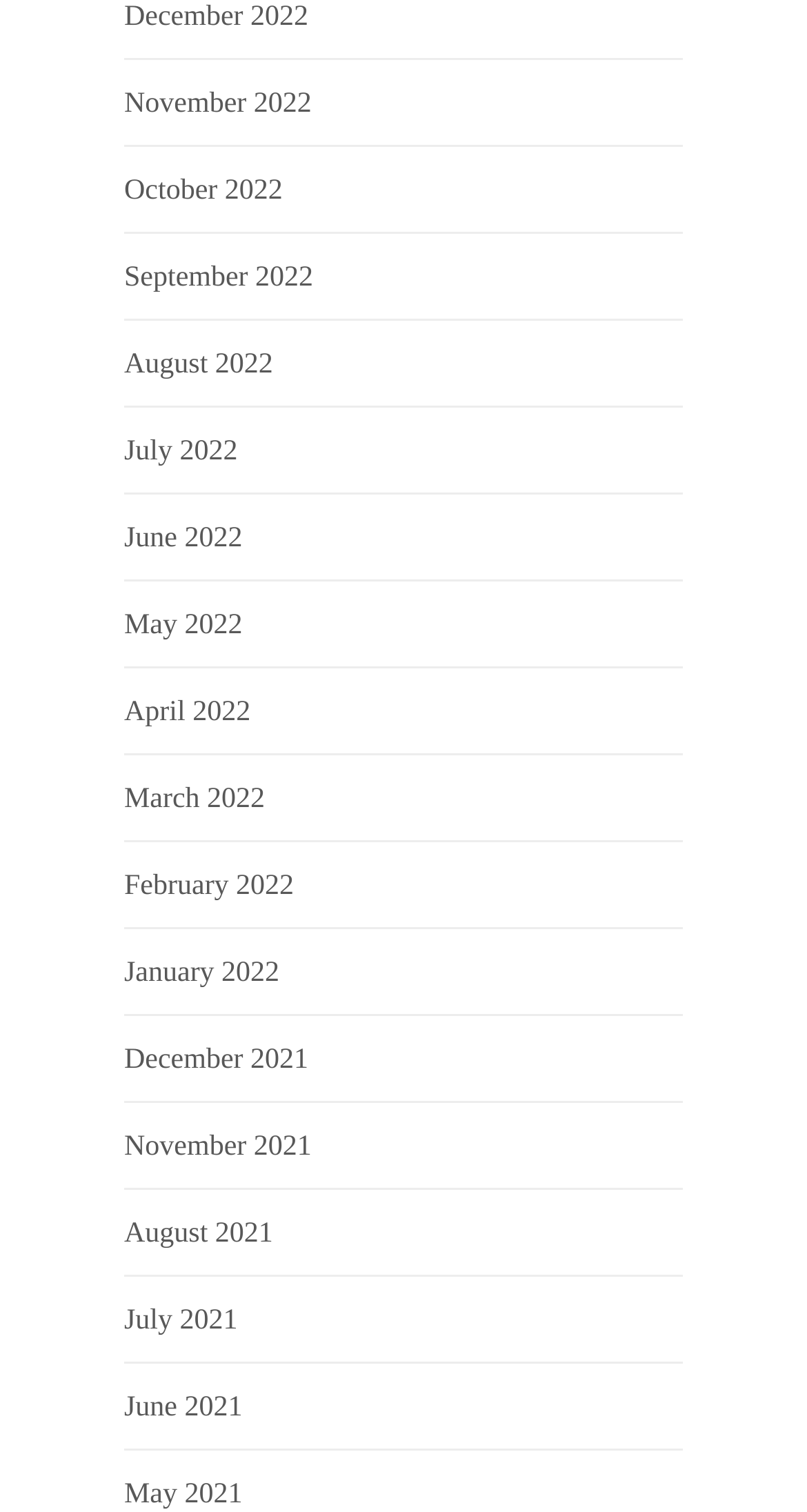What is the earliest month listed?
Look at the image and respond with a one-word or short phrase answer.

December 2021